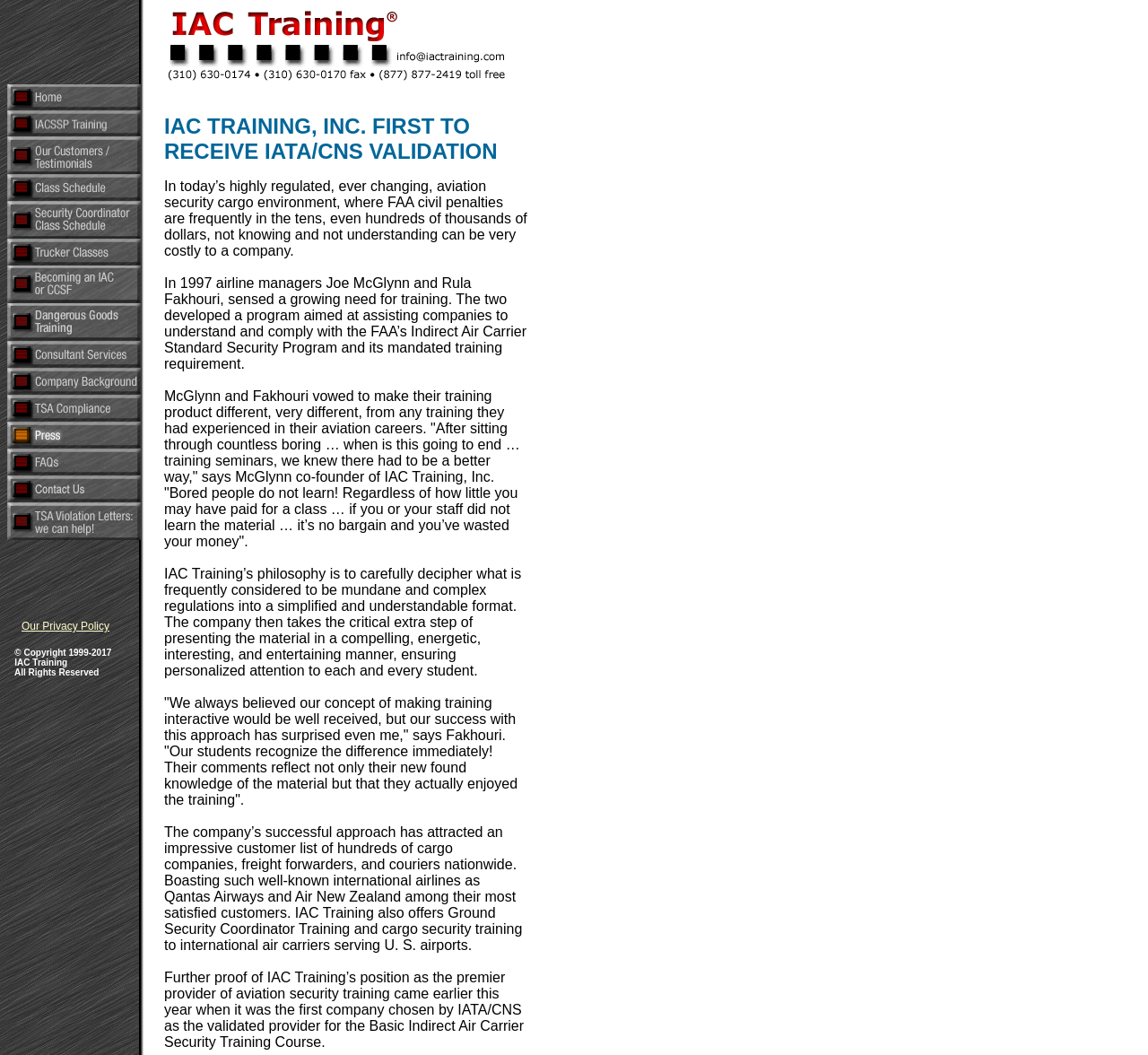Generate a thorough explanation of the webpage's elements.

The webpage is about IAC Training, a leading provider of comprehensive and cost-effective FAA-mandated training to the Indirect Air Carrier industry. 

At the top of the page, there is a logo image on the left and another image on the right. Below these images, there is a navigation menu with 10 items, including "Home", "Our Customers / Testimonials", "Class Schedule", "Security Coordinator Class Schedule", "Trucker Classes", "Becoming an IAC", "Dangerous Goods Training", "Consulting Services", "Company Background", and "FAA Compliance". Each menu item has a corresponding image next to it. 

The layout of the navigation menu is organized into rows, with two menu items in each row. The menu items are evenly spaced and aligned, with the images taking up a small portion of the space next to the text.